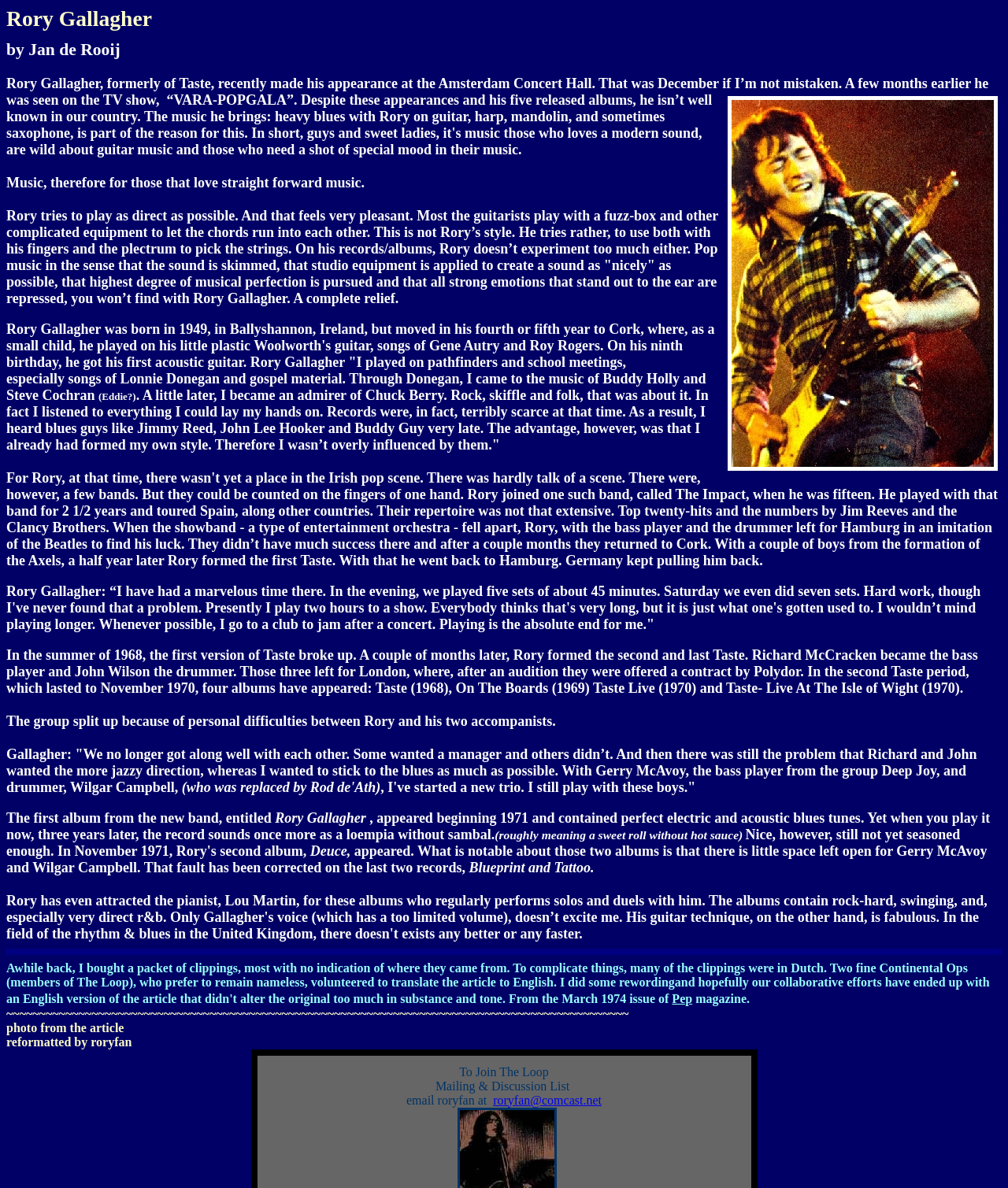Provide an in-depth caption for the contents of the webpage.

The webpage is about Rory Gallagher, a musician. At the top, there is a small text "by Jan de Rooij" followed by a brief introduction to Rory Gallagher, mentioning his recent performance at the Amsterdam Concert Hall. Below this, there is a large image taking up most of the width of the page.

The main content of the page is a long article about Rory Gallagher's music career, written in a conversational tone. The text is divided into several paragraphs, each describing a different aspect of his life and music. The article mentions his early life, his first guitar, and his influences, such as Gene Autry, Roy Rogers, and Buddy Holly. It also talks about his time with the band Taste, his move to Hamburg, and his eventual formation of a new trio.

Throughout the article, there are quotes from Rory Gallagher himself, providing insight into his thoughts on music and his experiences. The text also mentions his albums, including "Rory Gallagher", "Deuce", "Blueprint", and "Tattoo".

At the bottom of the page, there is a horizontal separator, followed by a note indicating that the article is from the March 1974 issue of "Pep" magazine. Below this, there is a line of text with a series of tilde characters, followed by a note saying "photo from the article" and another note saying "reformatted by roryfan". Finally, there is a link to the email address "roryfan@comcast.net".